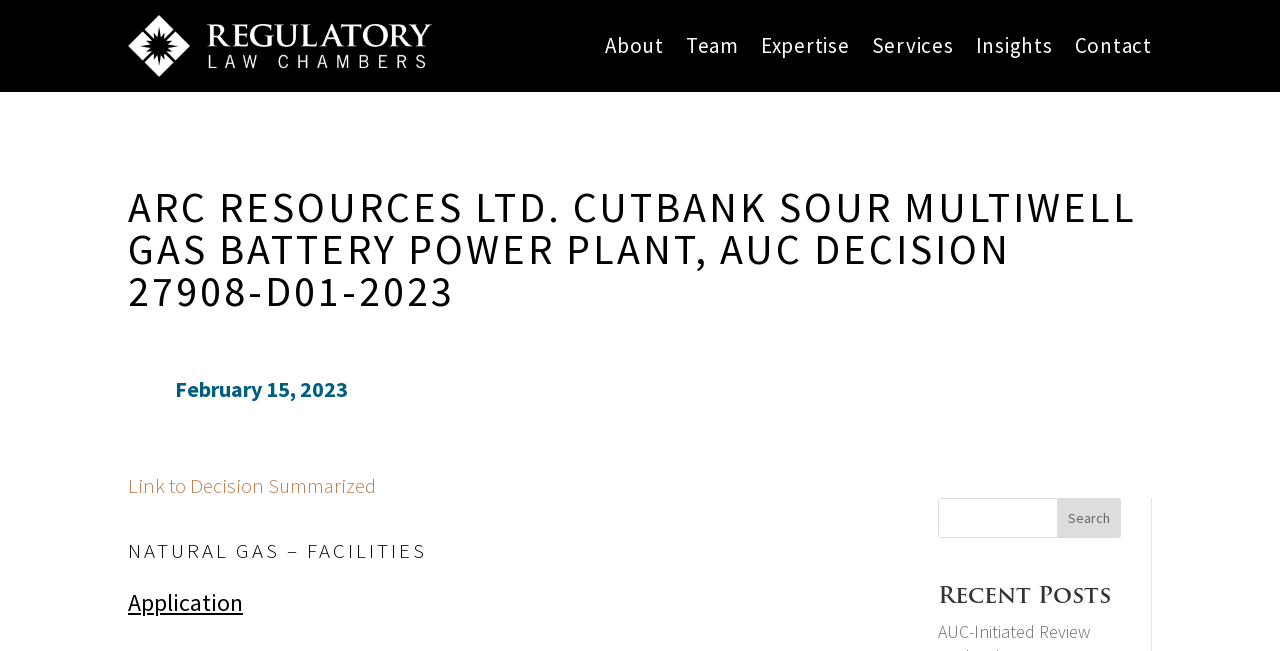Using the provided element description: "Link to Decision Summarized", identify the bounding box coordinates. The coordinates should be four floats between 0 and 1 in the order [left, top, right, bottom].

[0.1, 0.725, 0.294, 0.766]